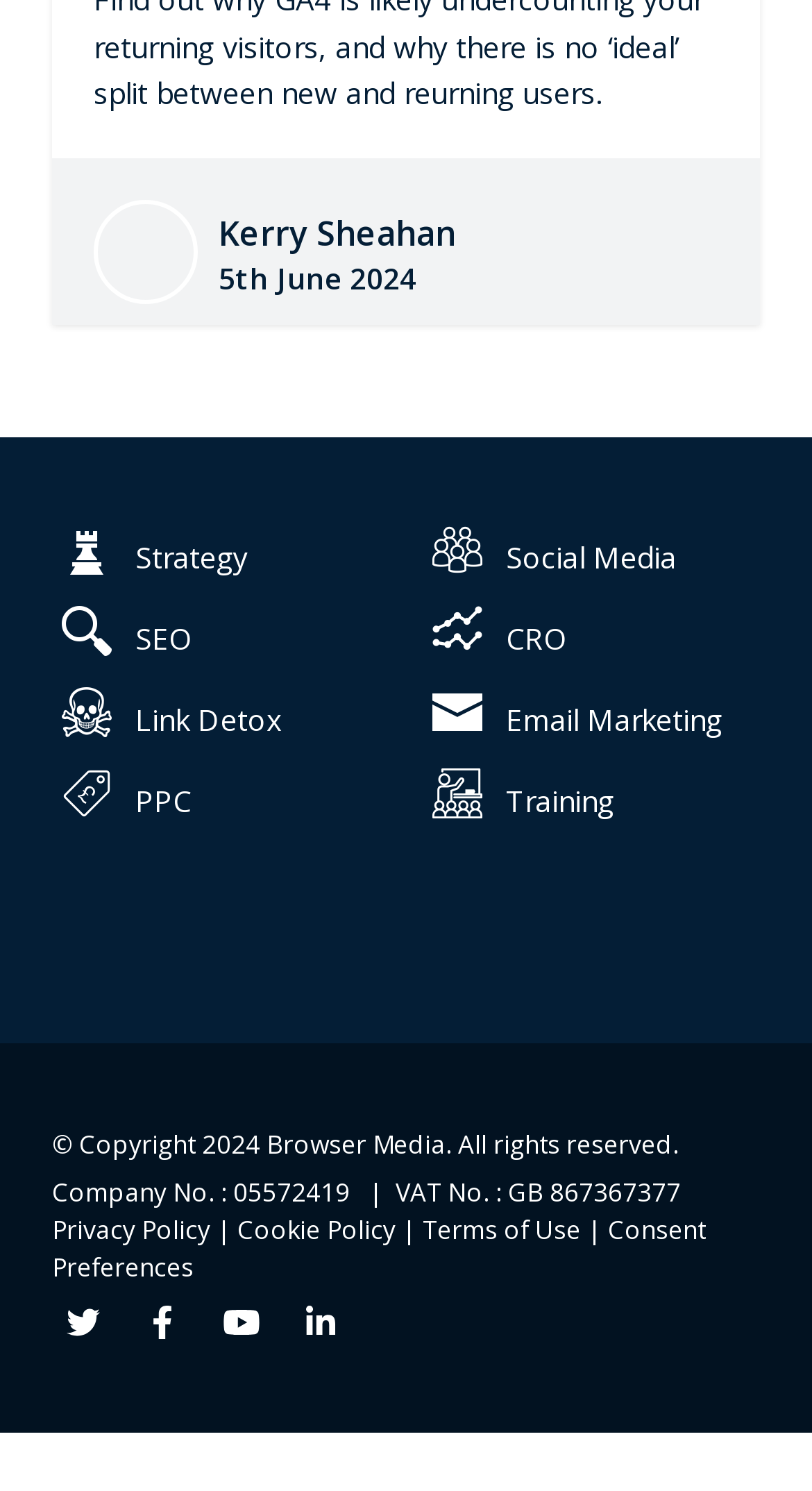Indicate the bounding box coordinates of the element that needs to be clicked to satisfy the following instruction: "Read Terms of Use". The coordinates should be four float numbers between 0 and 1, i.e., [left, top, right, bottom].

[0.521, 0.812, 0.715, 0.836]